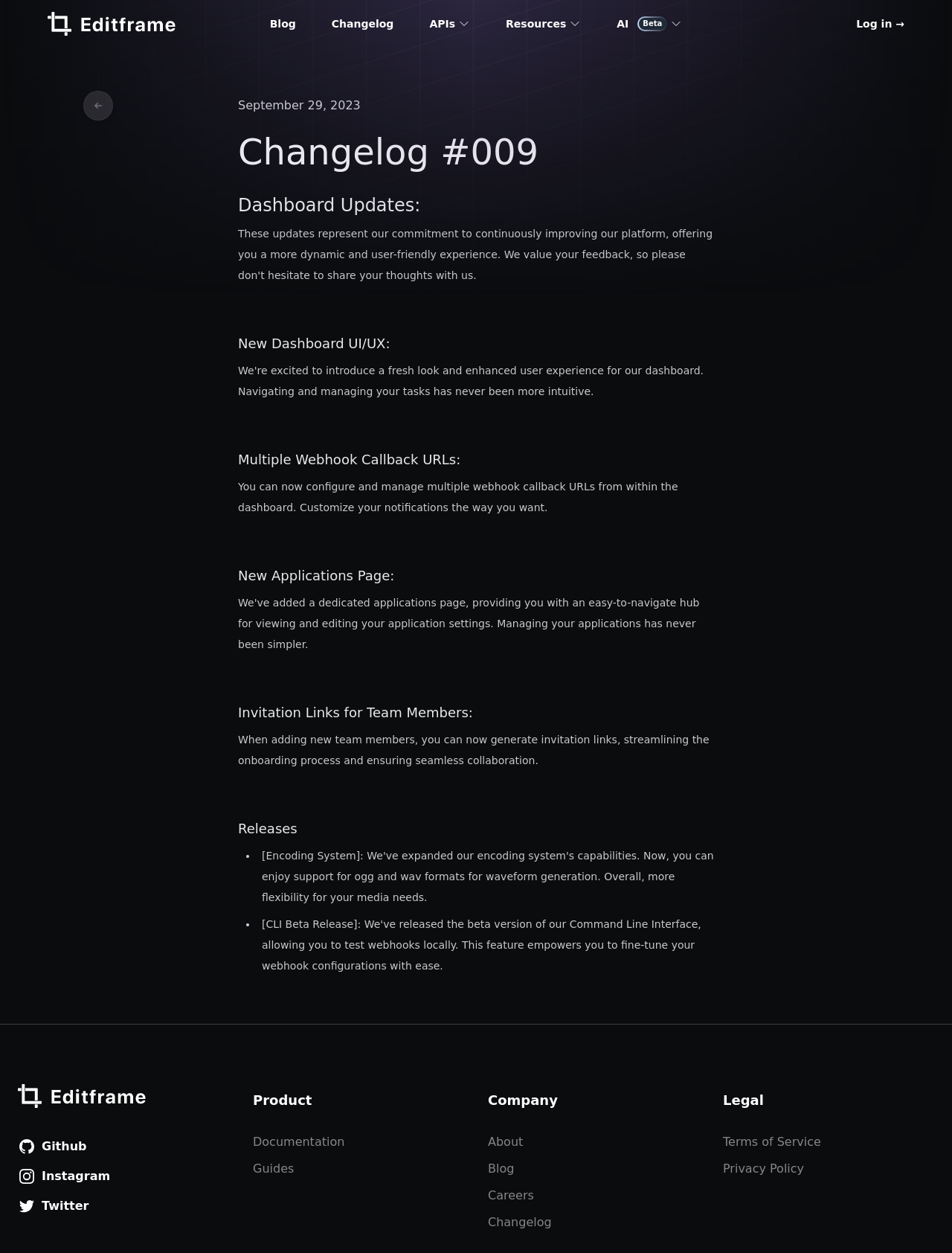Answer the question using only a single word or phrase: 
How many buttons are in the top navigation bar?

3